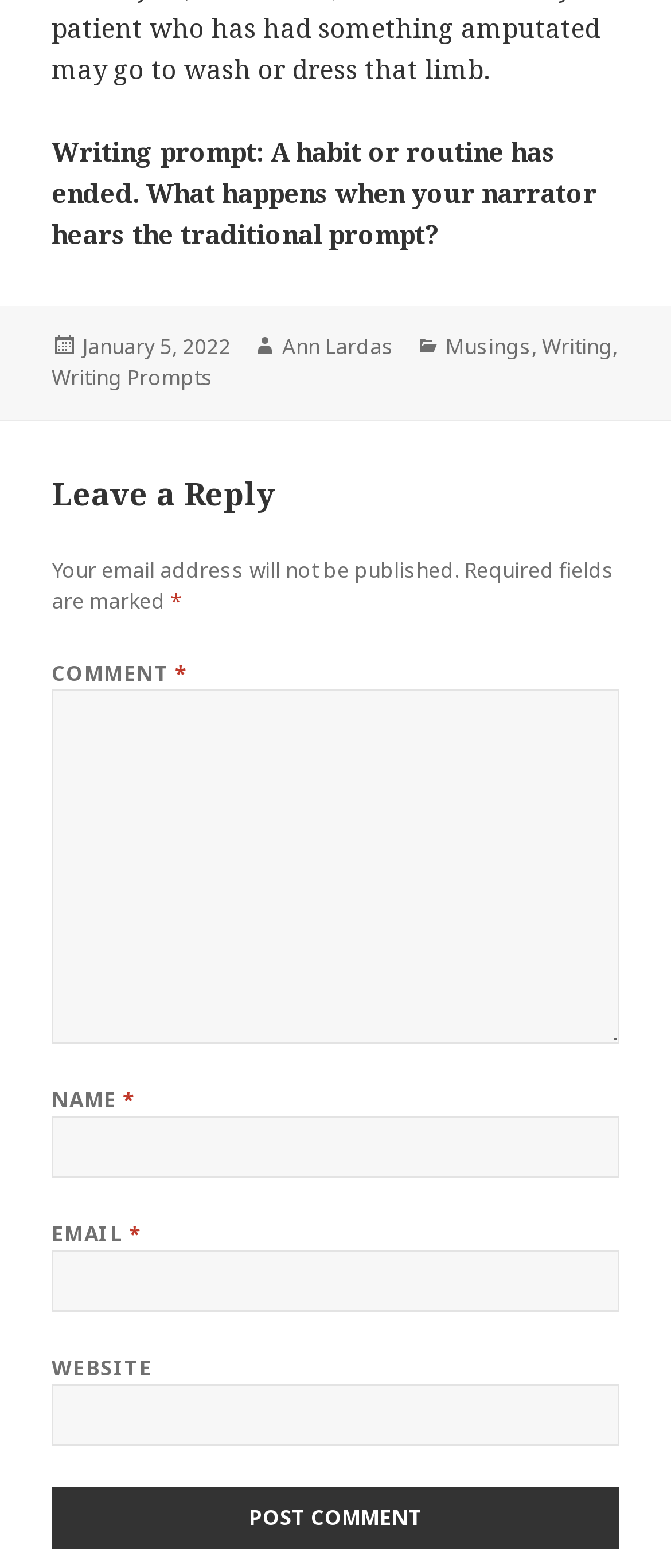What is the date of the post?
Answer with a single word or short phrase according to what you see in the image.

January 5, 2022